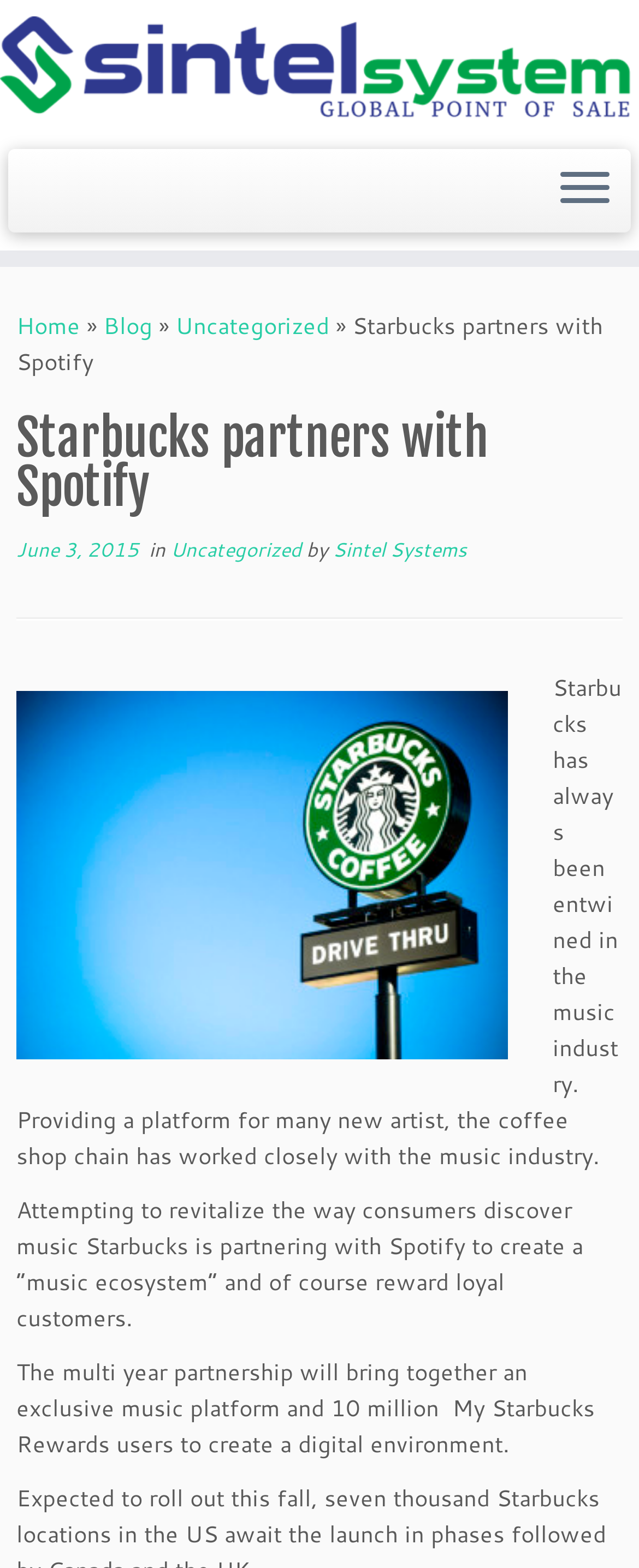Calculate the bounding box coordinates of the UI element given the description: "Uncategorized".

[0.267, 0.341, 0.479, 0.359]